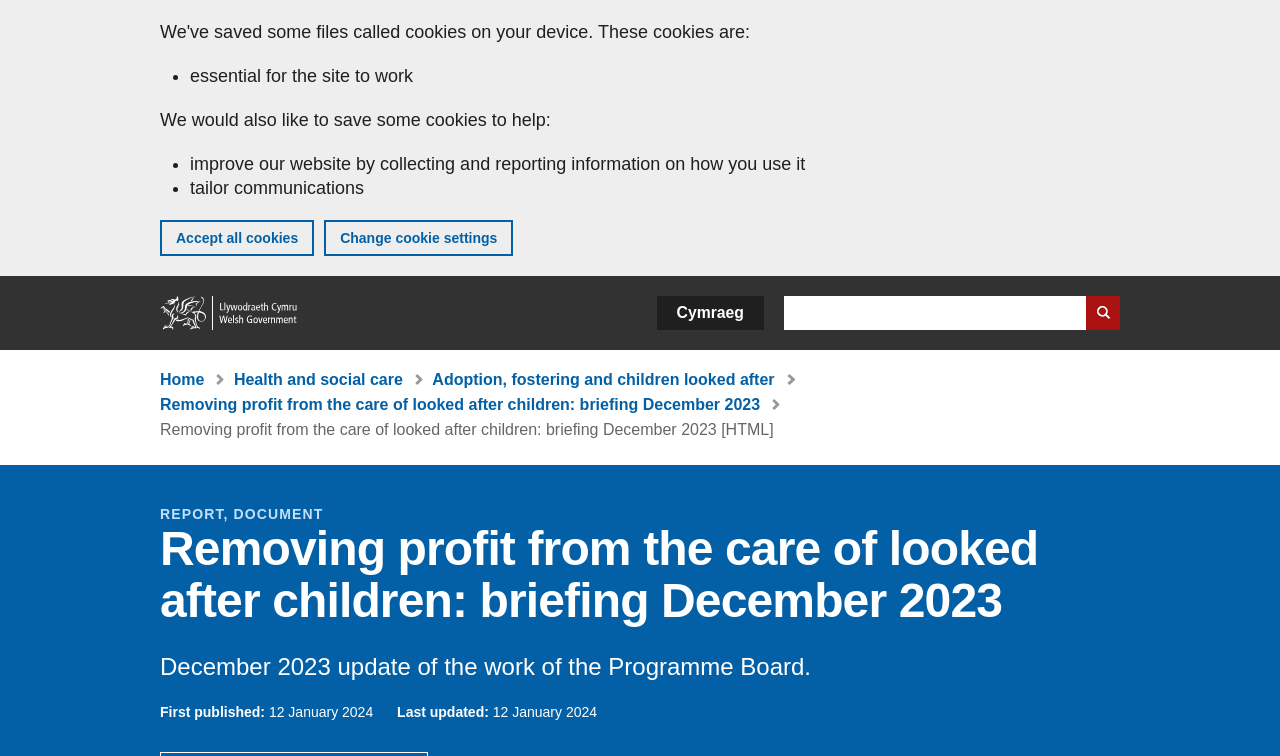What is the sub-topic of the webpage?
Based on the content of the image, thoroughly explain and answer the question.

I found the sub-topic by examining the breadcrumb links section, which shows the navigation path. The third link in the path is 'Adoption, fostering and children looked after (Sub-topic)', indicating that the webpage is related to this sub-topic.